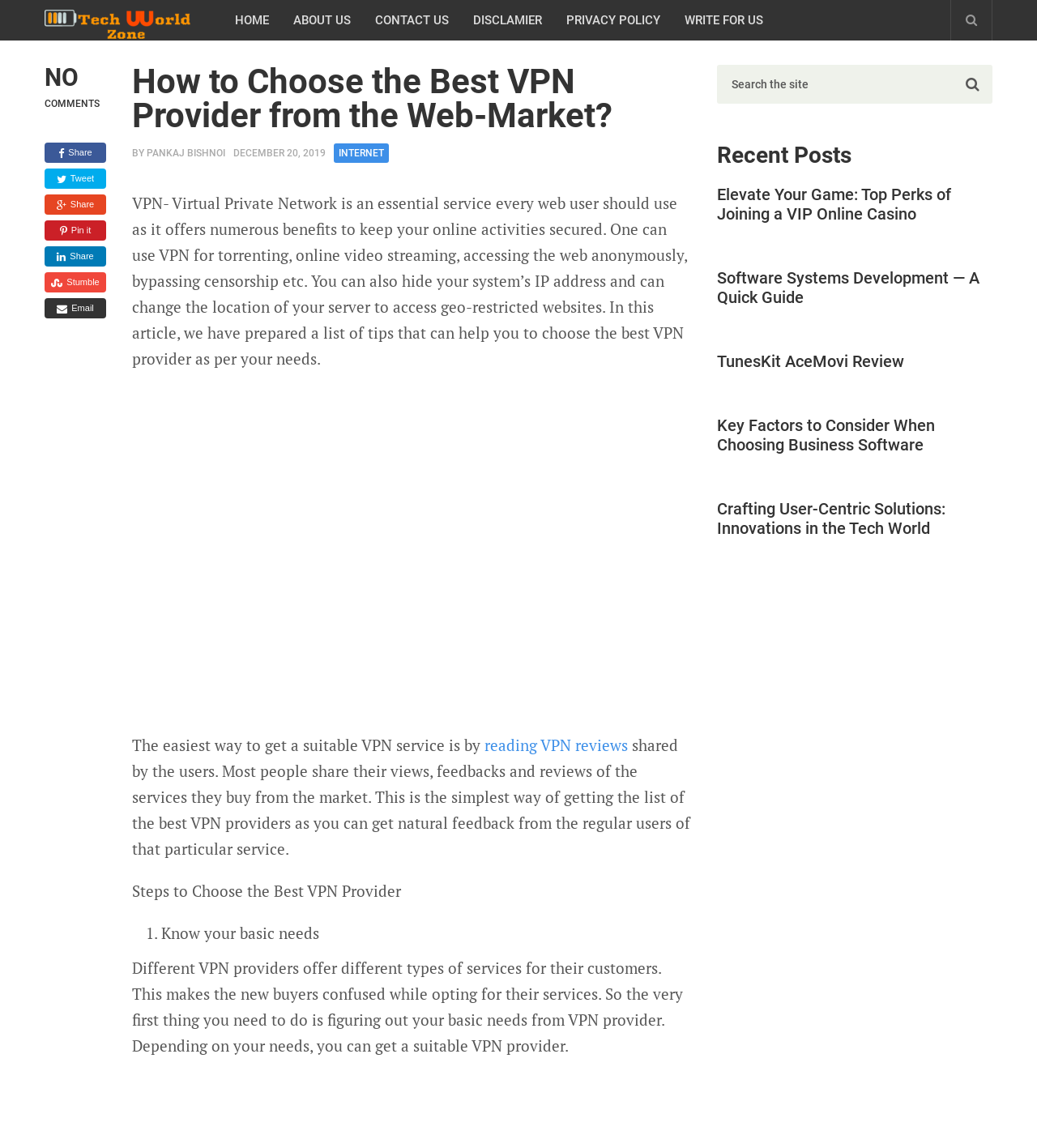What is the purpose of the search box?
From the details in the image, provide a complete and detailed answer to the question.

The search box is located at the top right of the webpage, and its purpose is to allow users to search for content within the website, as indicated by the placeholder text 'Search the site'.